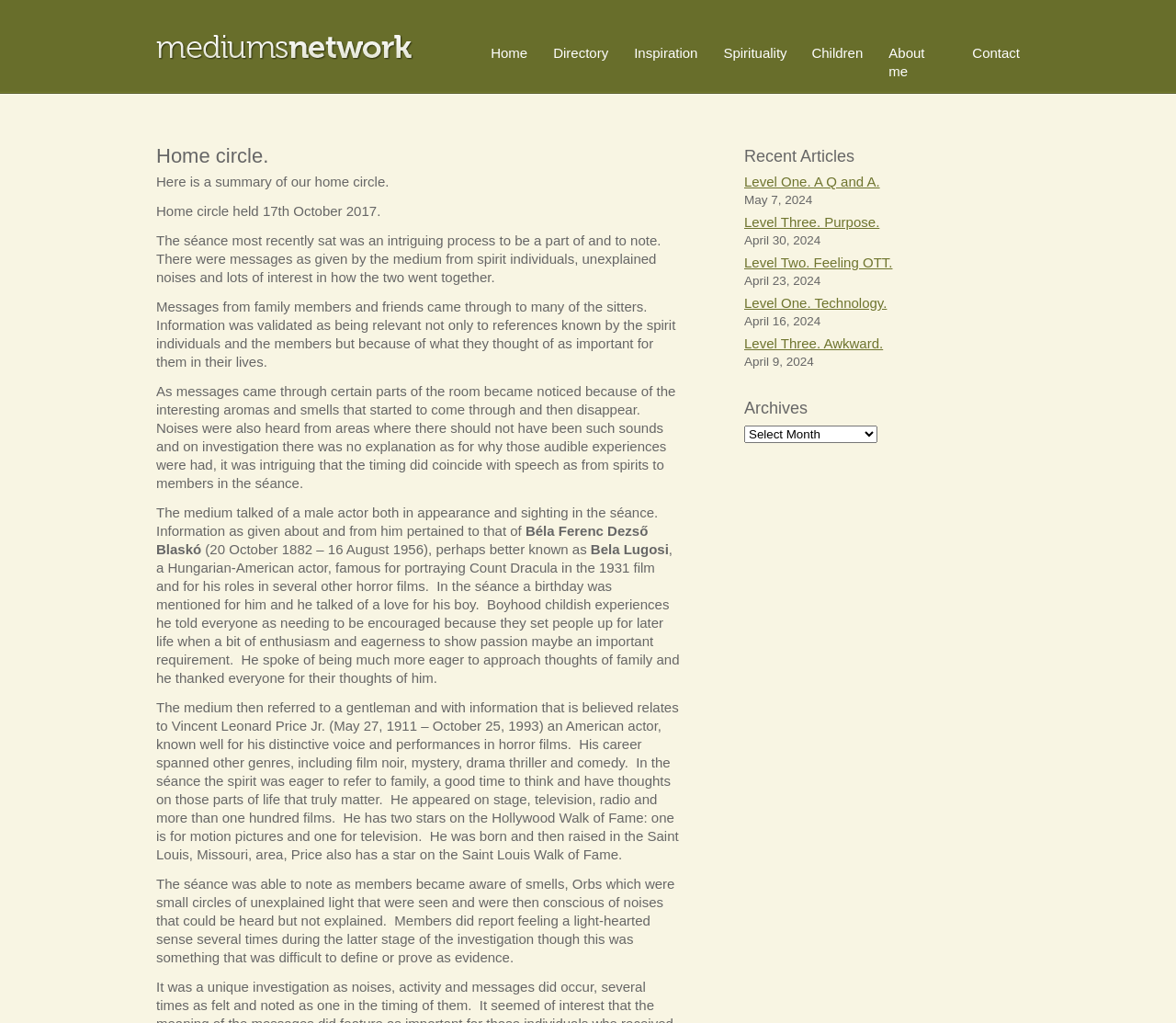Give a one-word or short phrase answer to the question: 
How many links are in the top navigation menu?

7